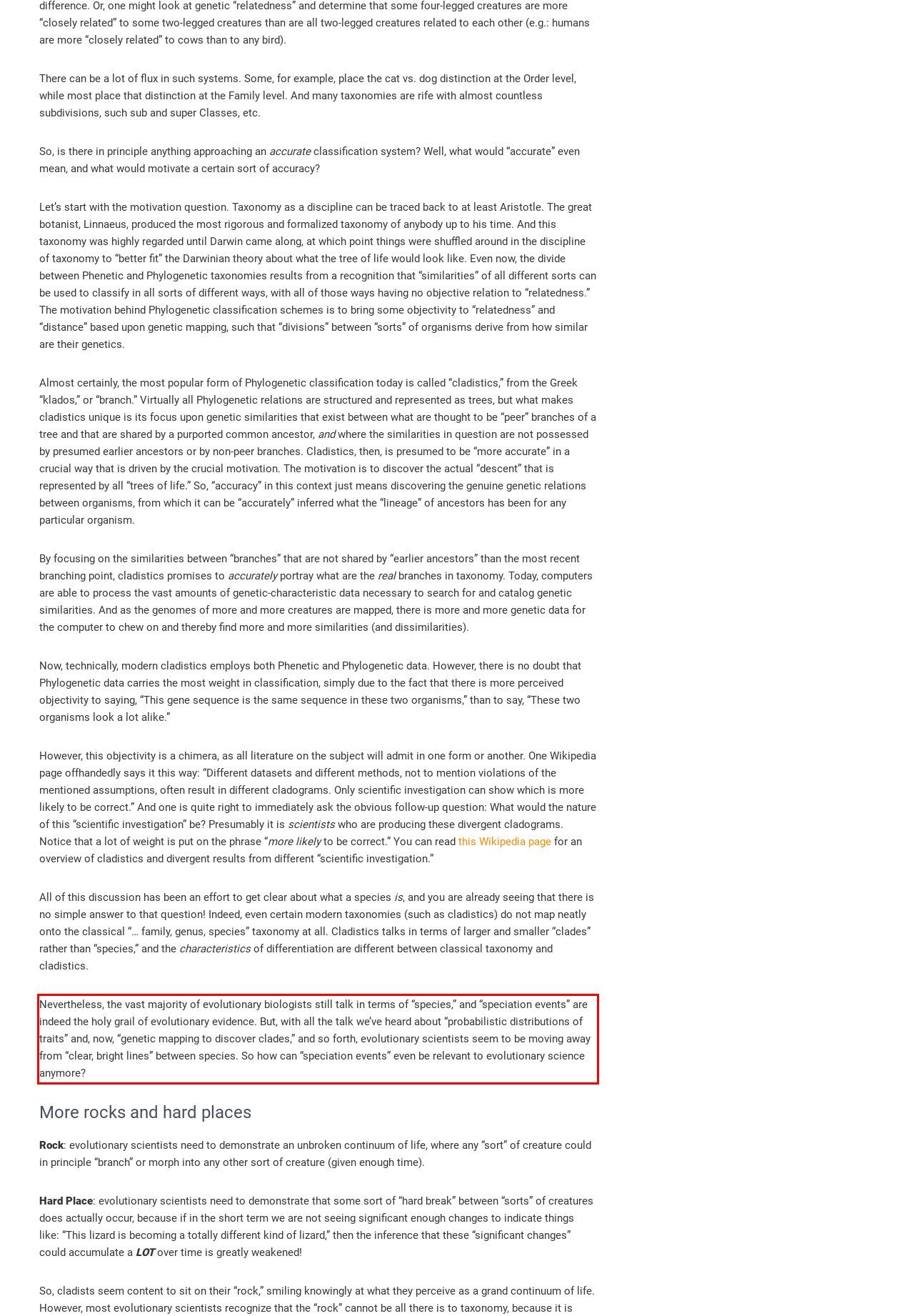Please identify the text within the red rectangular bounding box in the provided webpage screenshot.

Nevertheless, the vast majority of evolutionary biologists still talk in terms of “species,” and “speciation events” are indeed the holy grail of evolutionary evidence. But, with all the talk we’ve heard about “probabilistic distributions of traits” and, now, “genetic mapping to discover clades,” and so forth, evolutionary scientists seem to be moving away from “clear, bright lines” between species. So how can “speciation events” even be relevant to evolutionary science anymore?